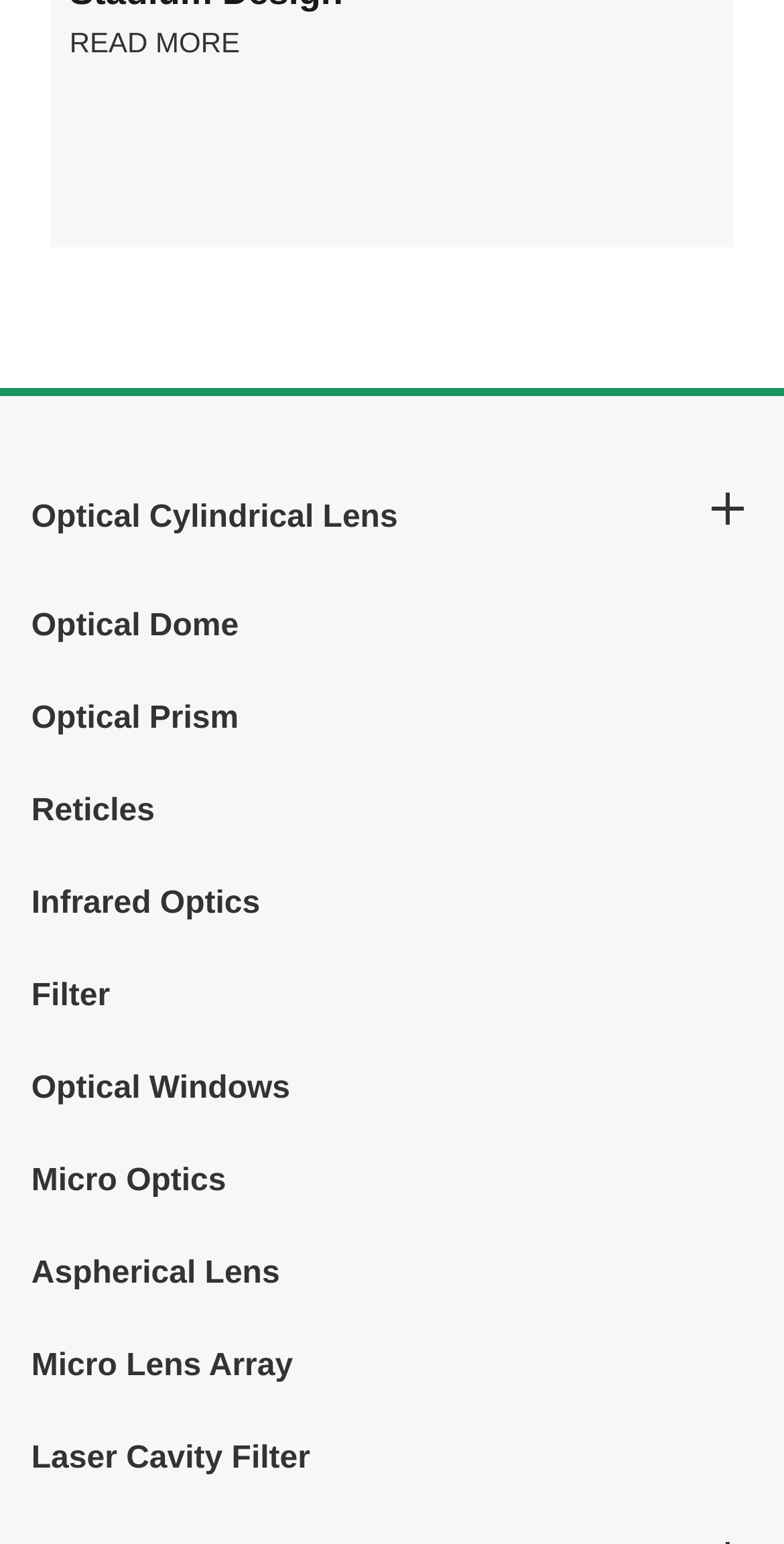Determine the bounding box coordinates for the area that needs to be clicked to fulfill this task: "Learn more about Ecoptik's custom optics solutions". The coordinates must be given as four float numbers between 0 and 1, i.e., [left, top, right, bottom].

[0.077, 0.553, 0.899, 0.655]